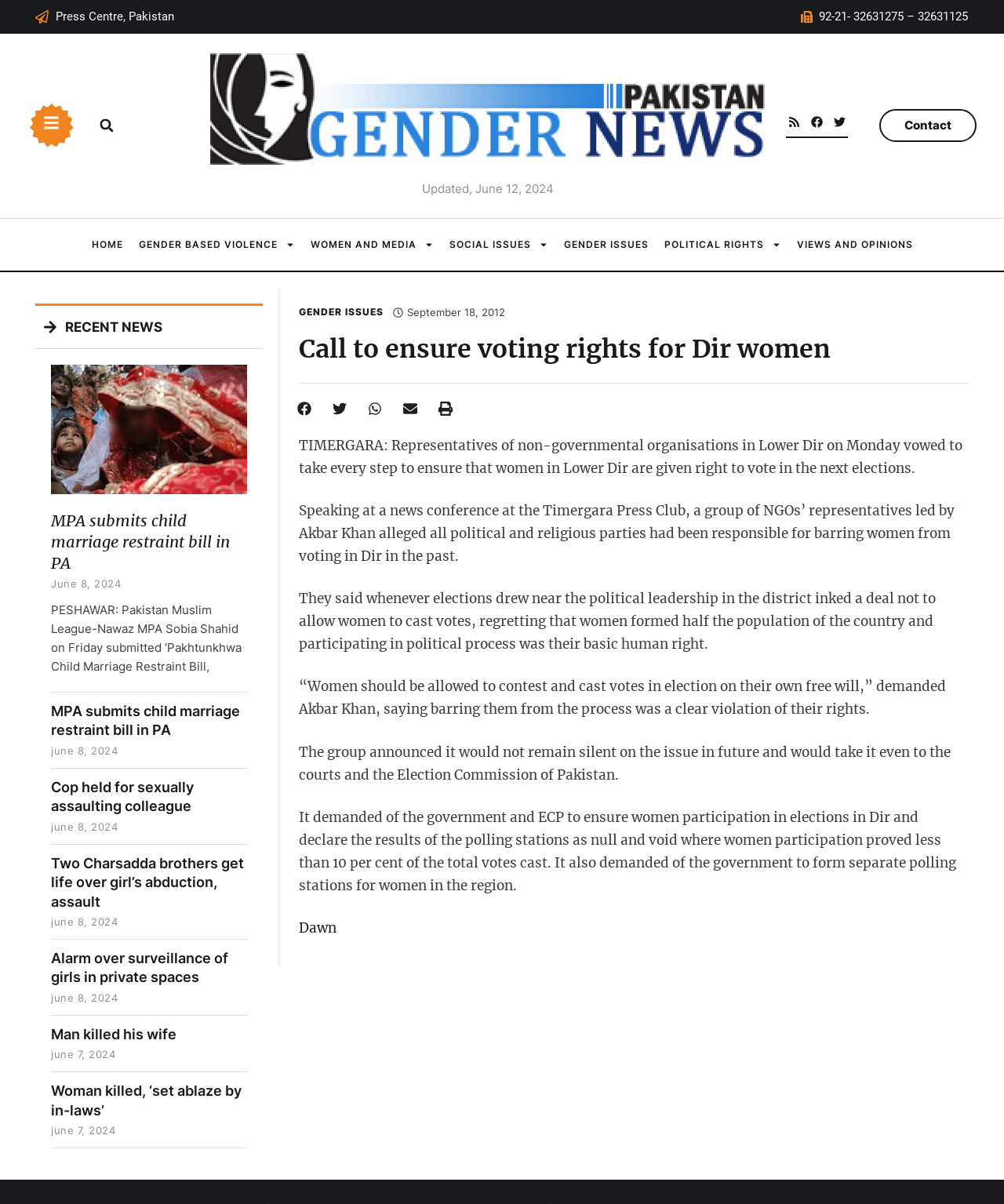Determine the coordinates of the bounding box for the clickable area needed to execute this instruction: "Visit the Facebook page".

[0.806, 0.094, 0.822, 0.108]